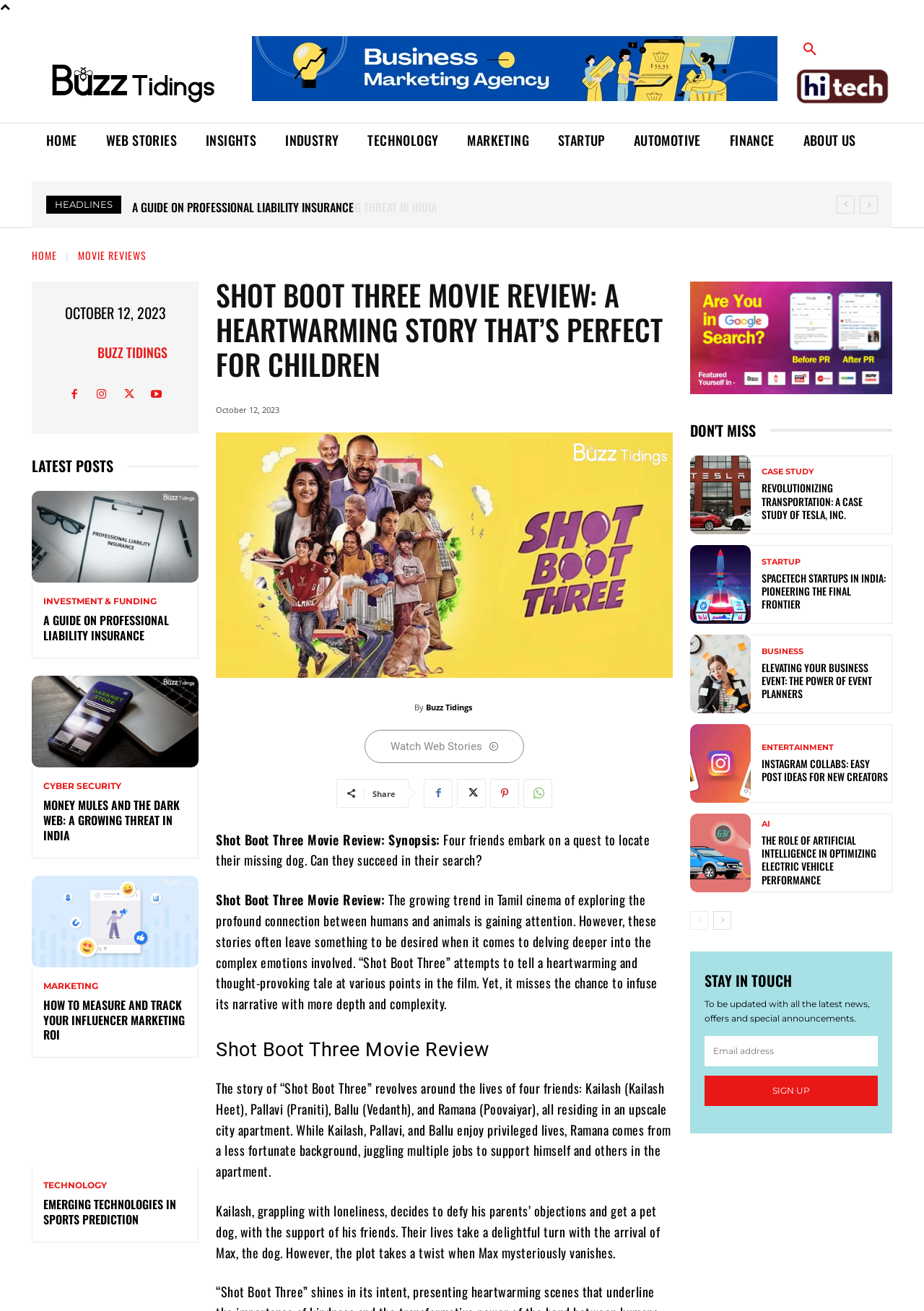Please determine the bounding box coordinates of the element to click in order to execute the following instruction: "Click the 'Search' button". The coordinates should be four float numbers between 0 and 1, specified as [left, top, right, bottom].

[0.858, 0.025, 0.896, 0.051]